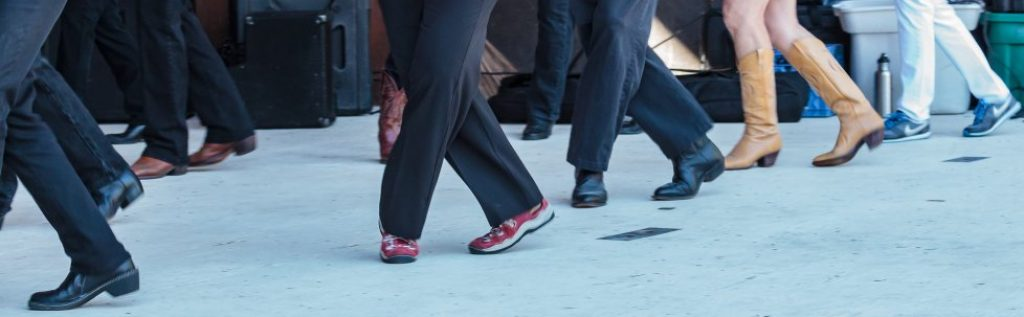Generate a complete and detailed caption for the image.

The image captures a lively scene from a line dancing event, showcasing dancers in various footwear making dynamic movements. The focus is on the lower halves of several participants, highlighting the rhythm and energy of the dance. Each dancer wears distinctive shoes: some in polished dress shoes, others in casual athletic footwear, and a pair of knee-high boots, illustrating the diversity in style among the participants. The background hints at a lively venue, possibly outdoors, where friends and community members come together to enjoy line dancing, a popular social activity that caters to all skill levels. This particular gathering is part of the Bow Valley Line Dance Club's "Level 1 Dance," emphasizing inclusivity and fun for dancers at all stages of their dance journey.